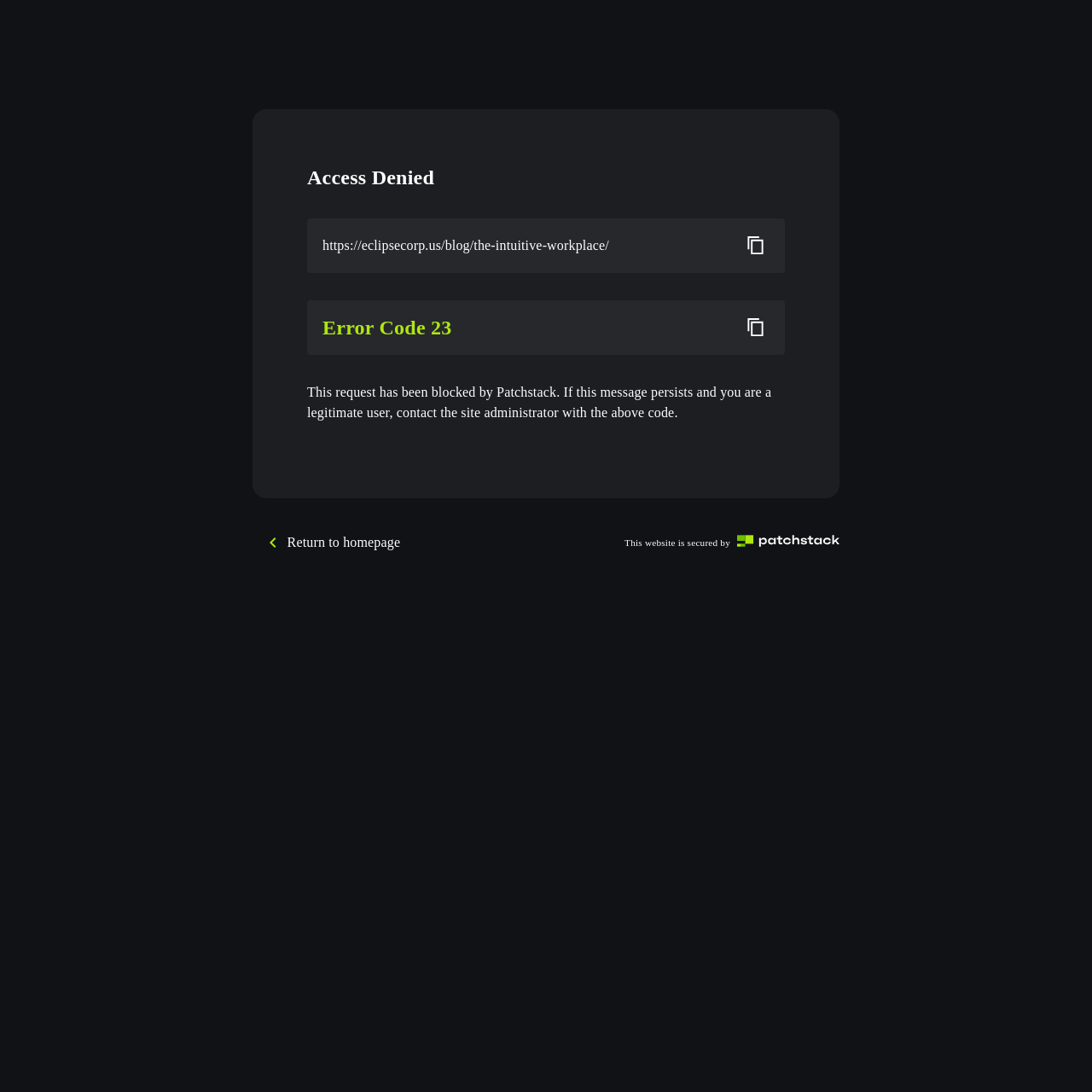What is the destination of the 'Return to homepage' link?
Answer the question with a single word or phrase by looking at the picture.

Homepage